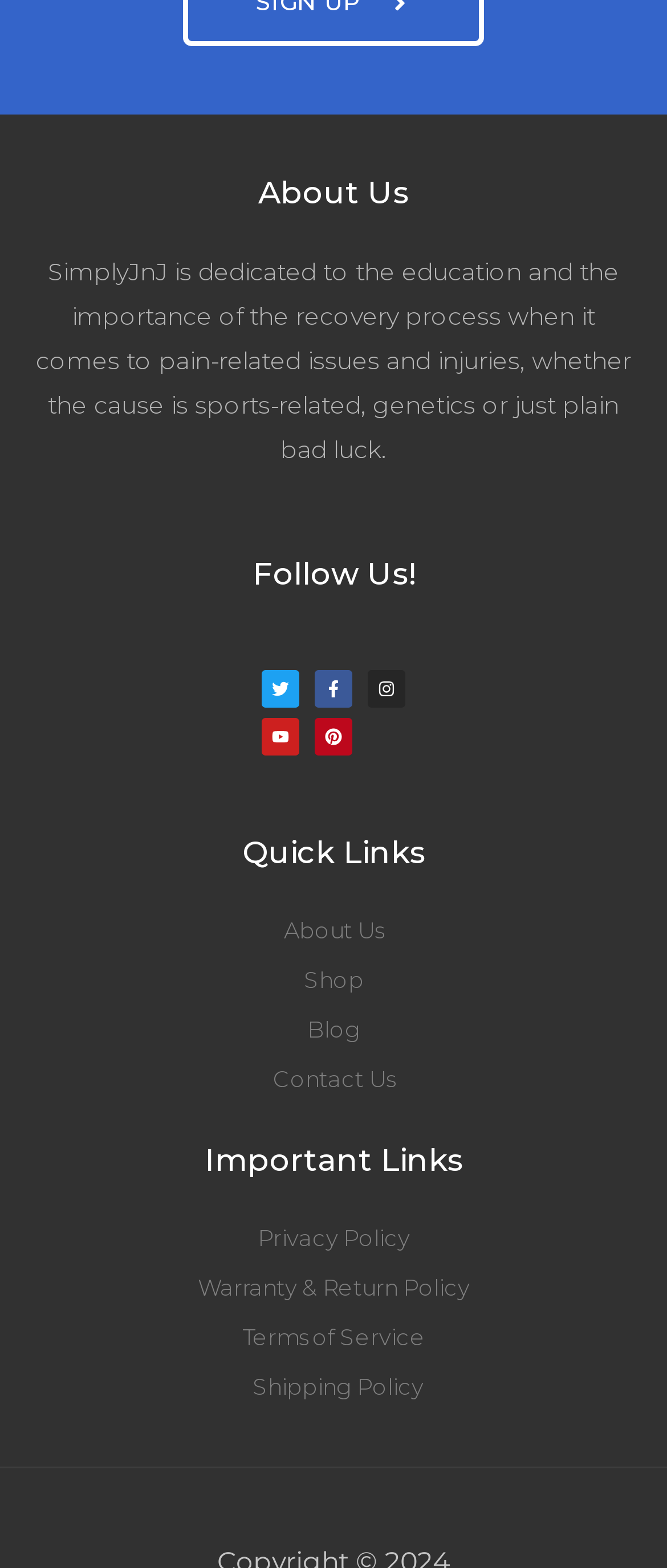Determine the bounding box coordinates of the area to click in order to meet this instruction: "Follow us on Twitter".

[0.392, 0.427, 0.449, 0.451]